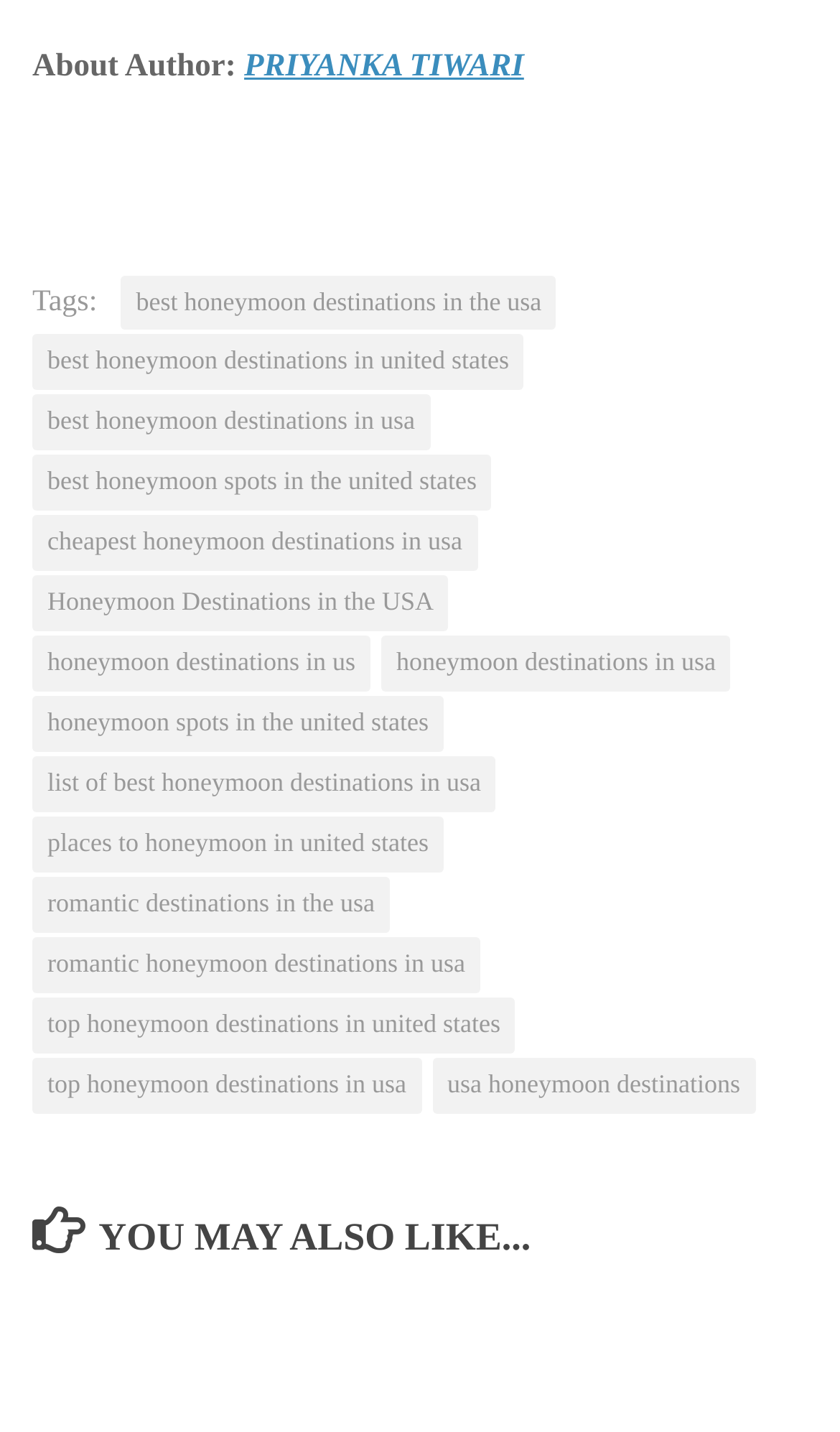What section is listed after the tags?
Refer to the screenshot and answer in one word or phrase.

YOU MAY ALSO LIKE...